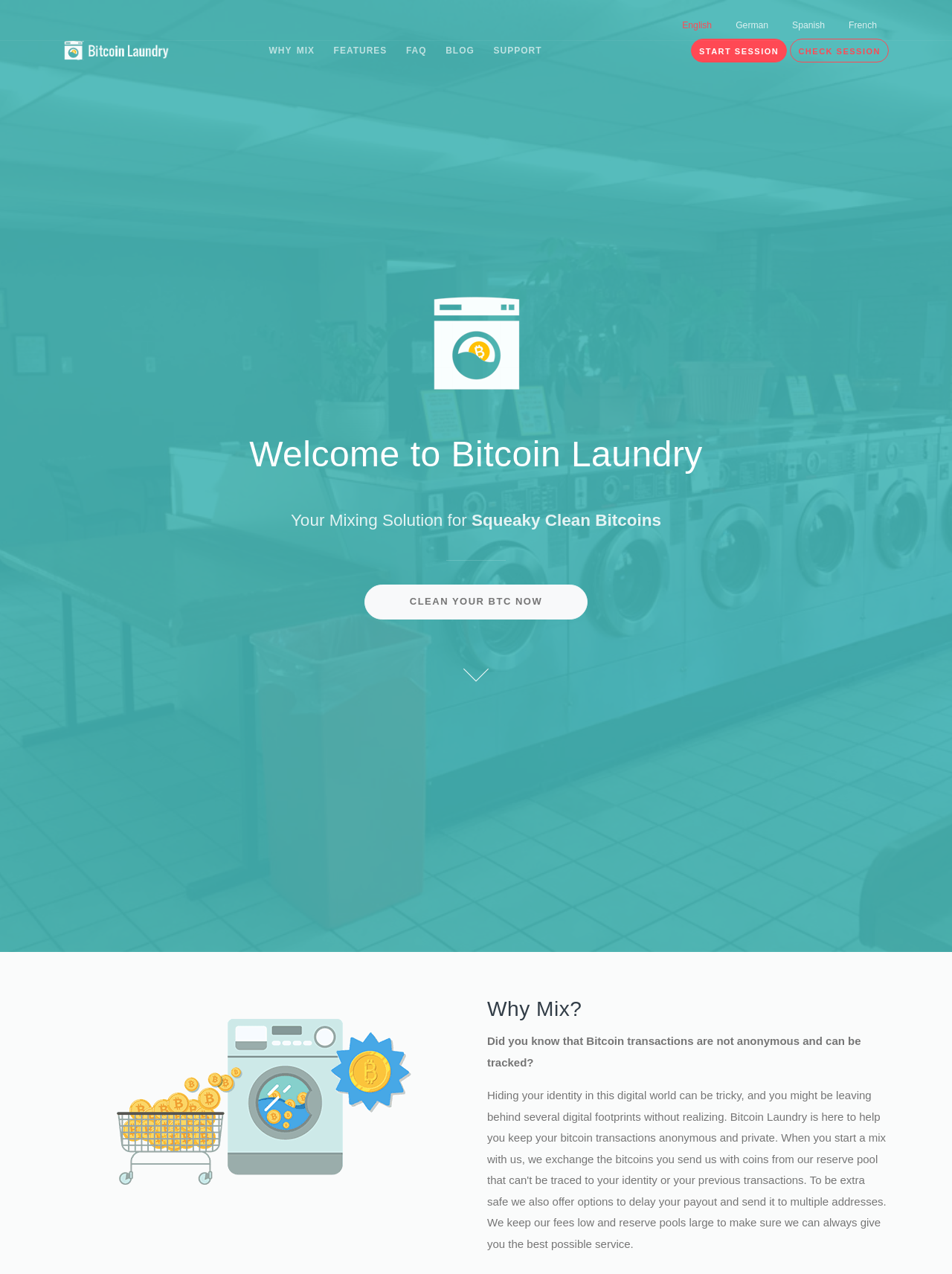Provide the bounding box coordinates of the UI element that matches the description: "Why Mix".

[0.272, 0.023, 0.34, 0.056]